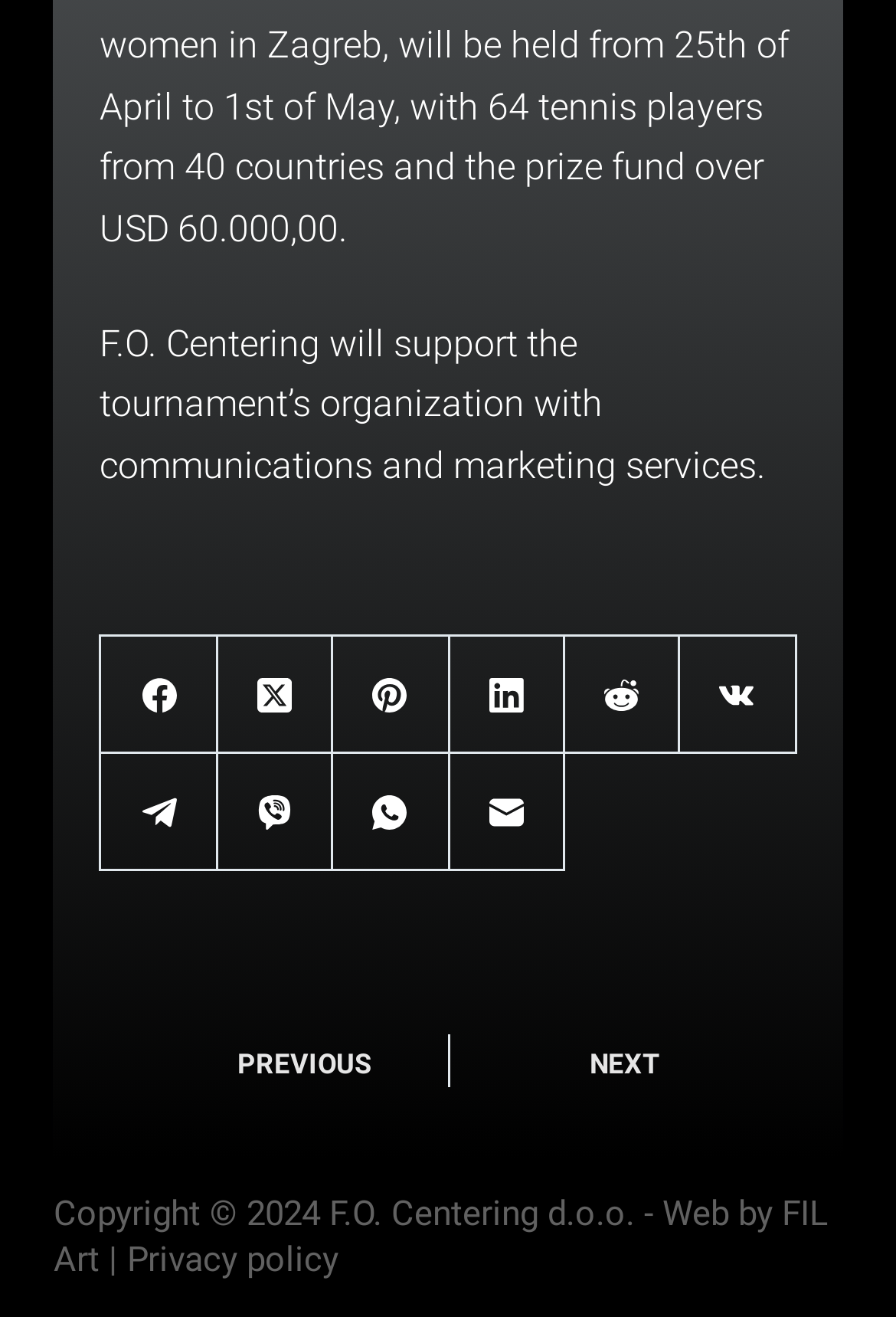What is the purpose of F.O. Centering? Using the information from the screenshot, answer with a single word or phrase.

Support tournament organization